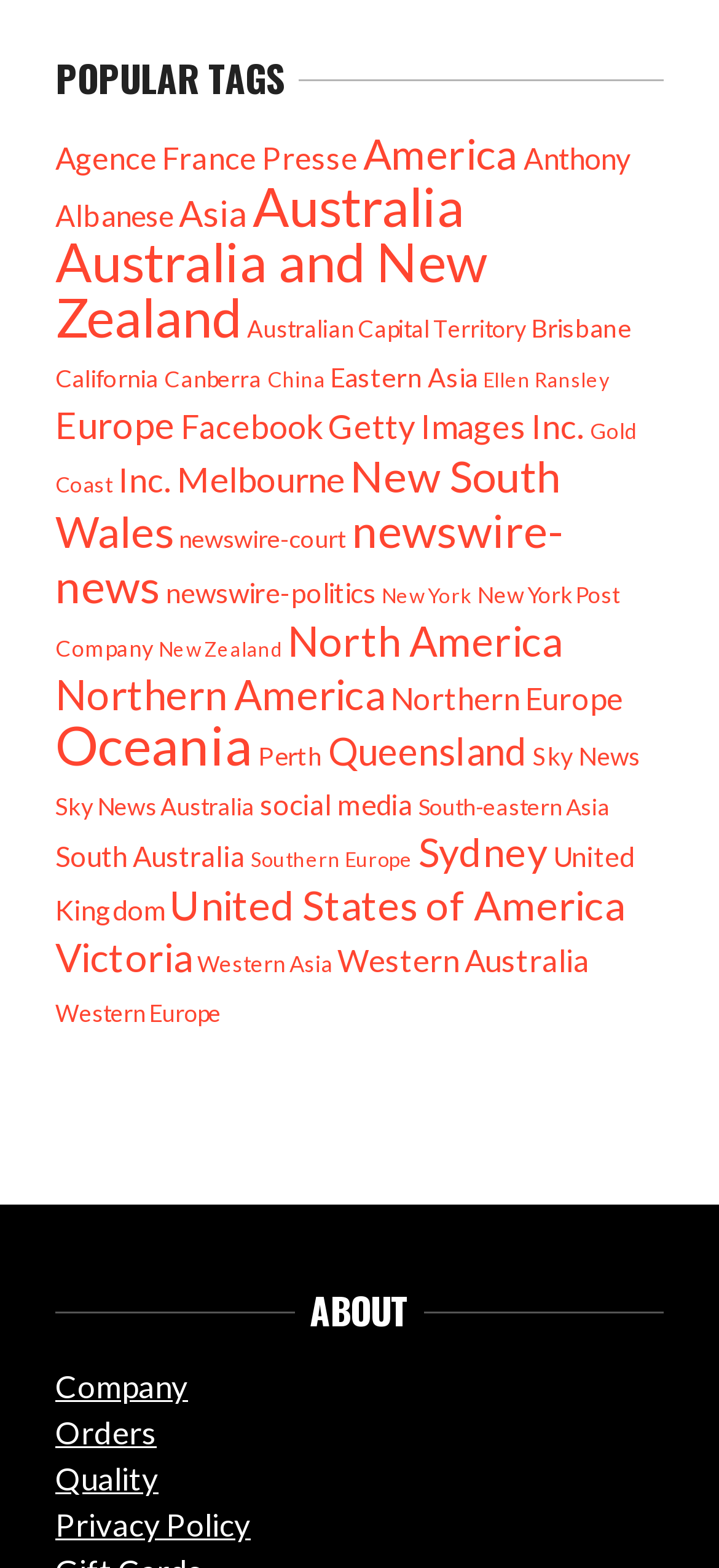Extract the bounding box coordinates of the UI element described: "Australia and New Zealand". Provide the coordinates in the format [left, top, right, bottom] with values ranging from 0 to 1.

[0.077, 0.146, 0.677, 0.222]